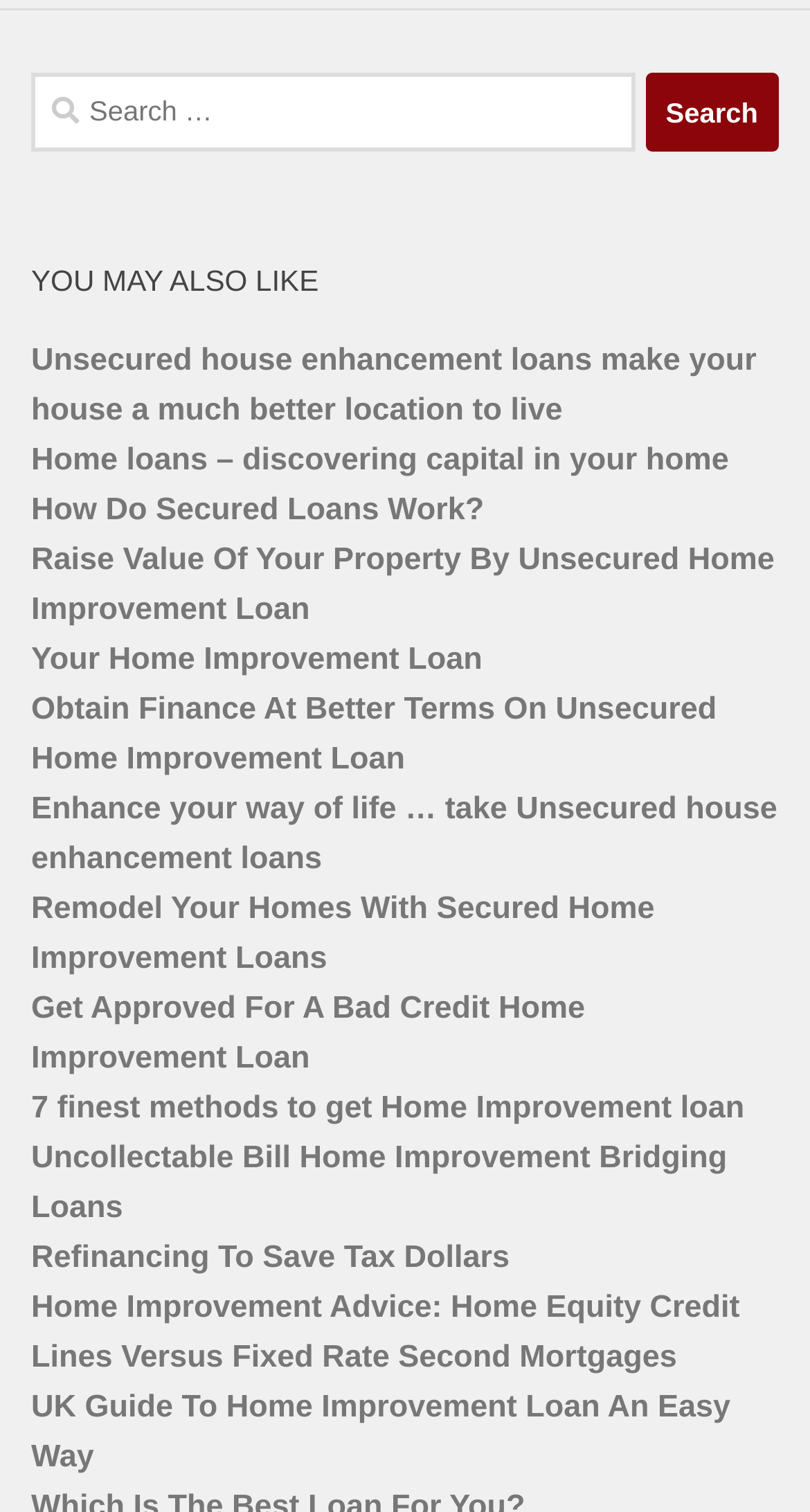What type of content is being displayed?
Using the information presented in the image, please offer a detailed response to the question.

By examining the links on the webpage, I can see that they are all related to home improvement loans, such as 'Unsecured house enhancement loans', 'Home loans – discovering capital in your home', and 'Get Approved For A Bad Credit Home Improvement Loan'. This suggests that the content being displayed is related to home improvement loans.